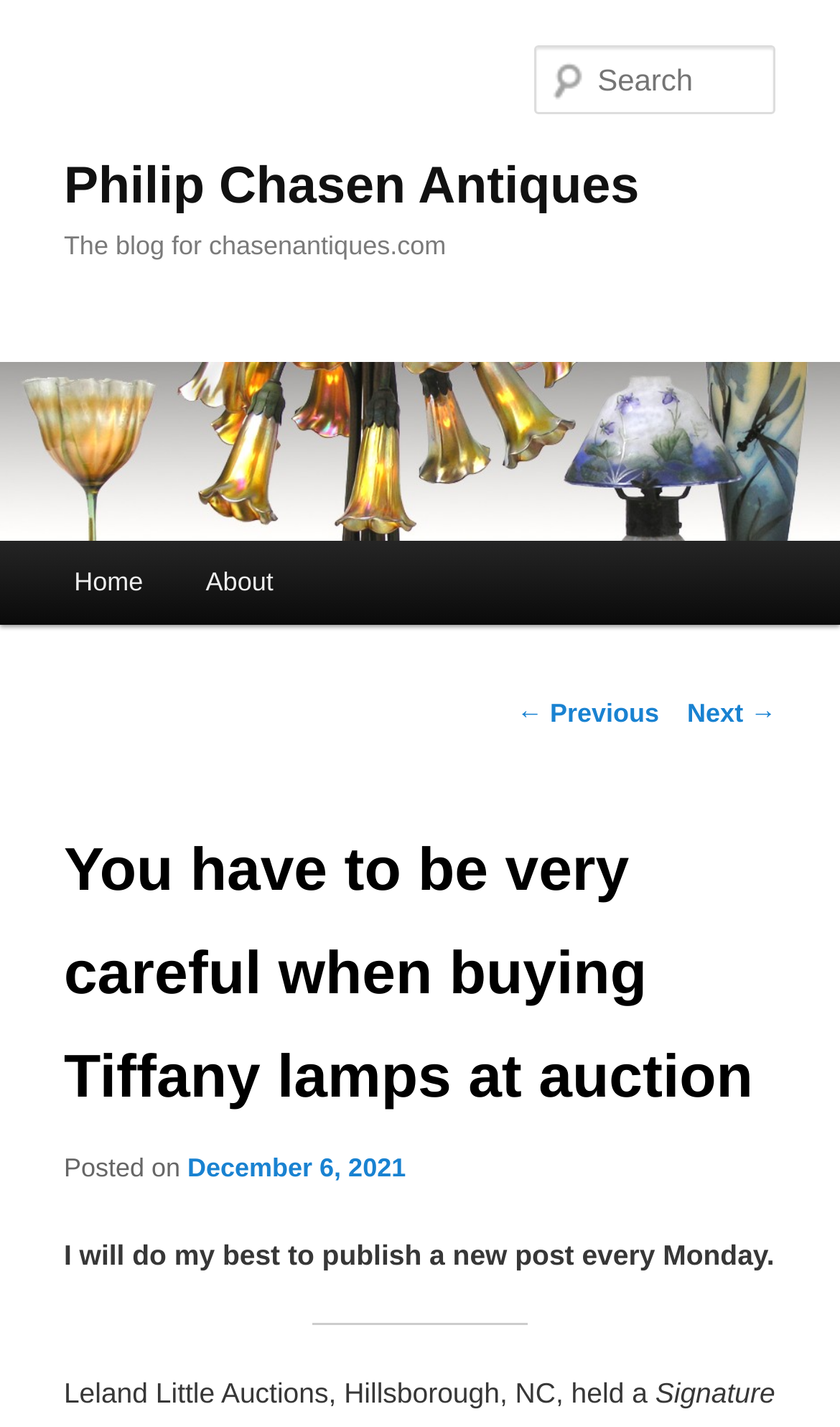Locate the bounding box coordinates of the clickable region necessary to complete the following instruction: "read next post". Provide the coordinates in the format of four float numbers between 0 and 1, i.e., [left, top, right, bottom].

[0.818, 0.489, 0.924, 0.51]